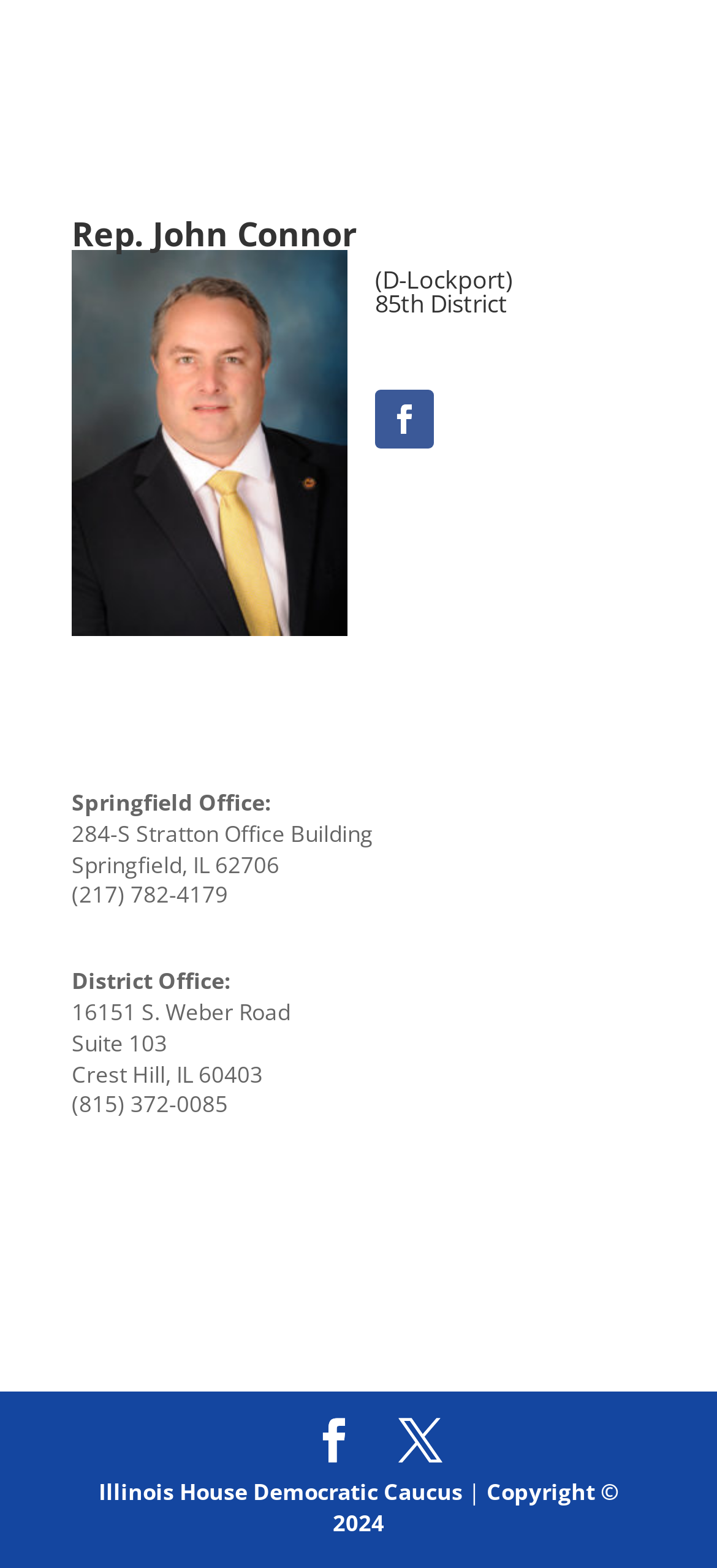What is the link to the Illinois House Democratic Caucus? Examine the screenshot and reply using just one word or a brief phrase.

Illinois House Democratic Caucus